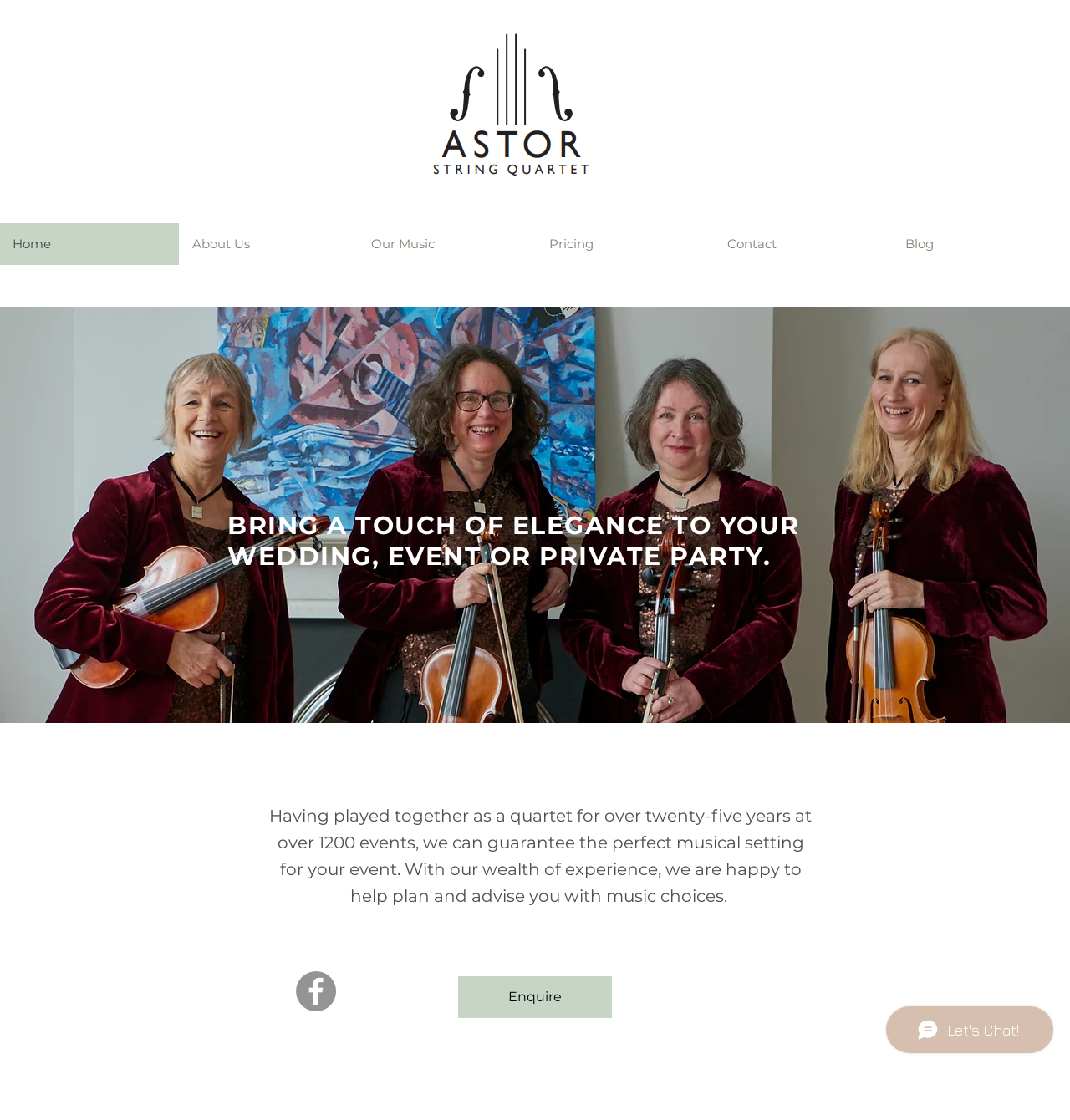Predict the bounding box of the UI element based on this description: "About Us".

[0.167, 0.199, 0.334, 0.237]